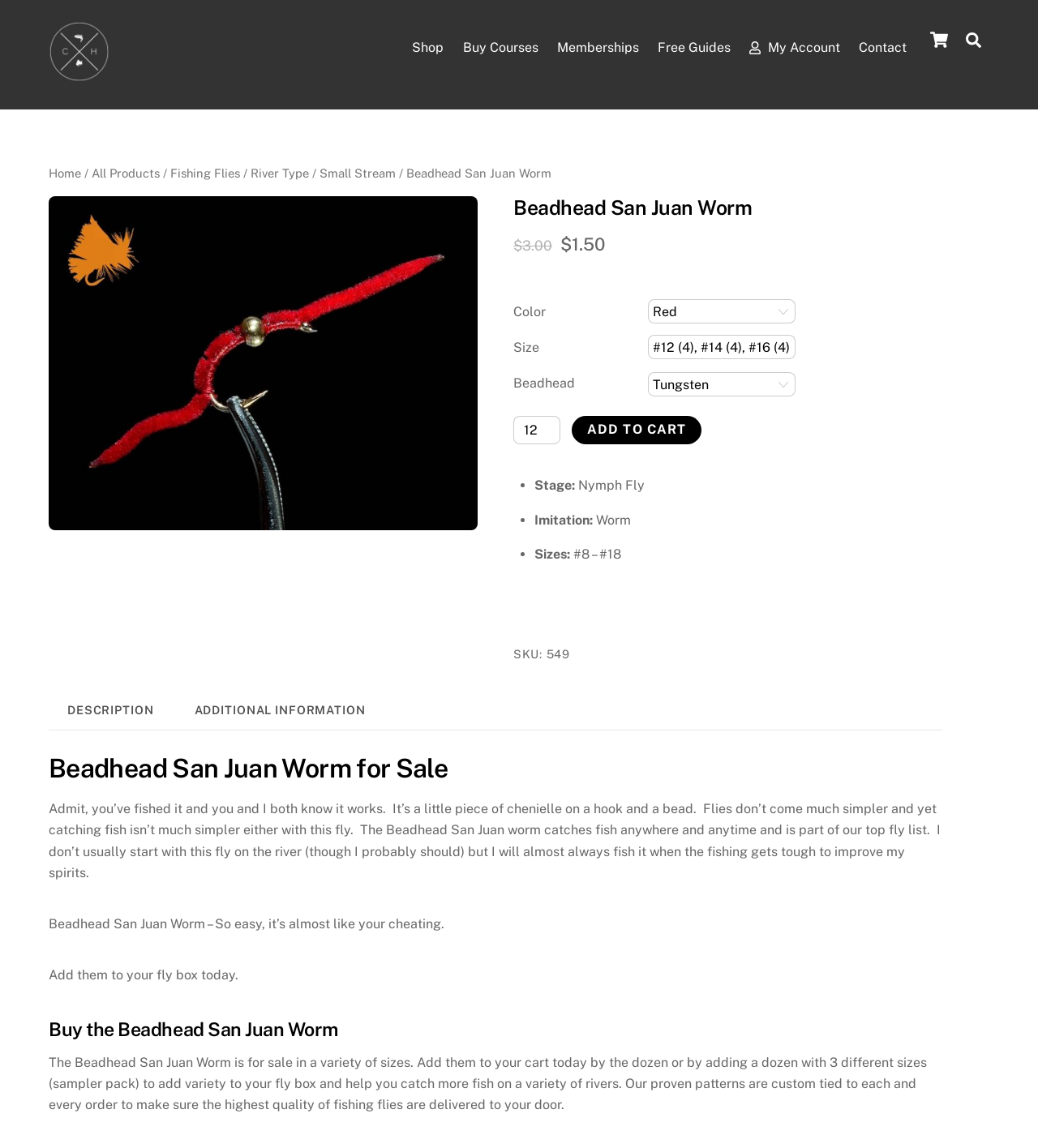Please identify the bounding box coordinates of the area that needs to be clicked to follow this instruction: "Click on the 'The Catch and The Hatch' link".

[0.047, 0.053, 0.105, 0.076]